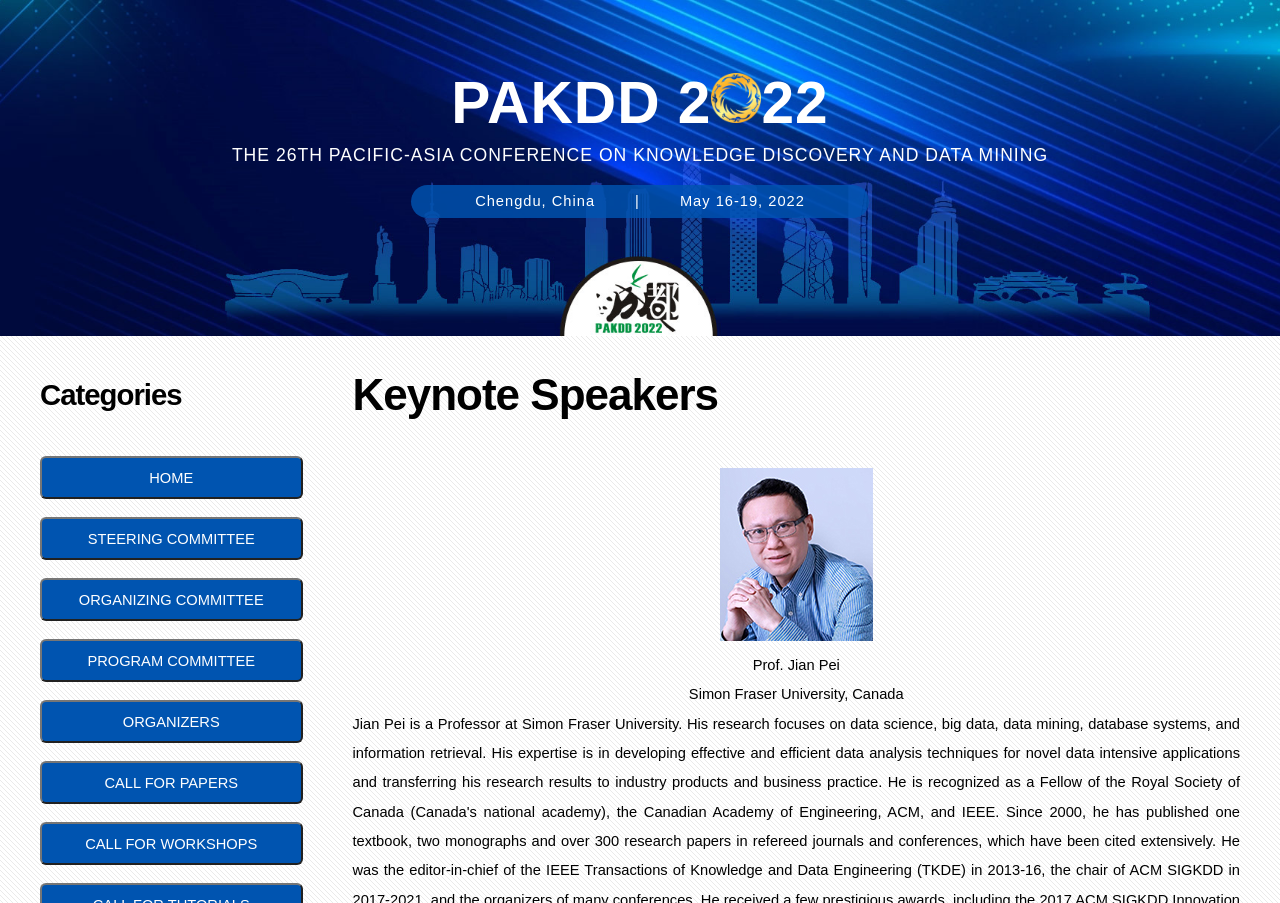Bounding box coordinates are specified in the format (top-left x, top-left y, bottom-right x, bottom-right y). All values are floating point numbers bounded between 0 and 1. Please provide the bounding box coordinate of the region this sentence describes: Home

[0.031, 0.519, 0.236, 0.537]